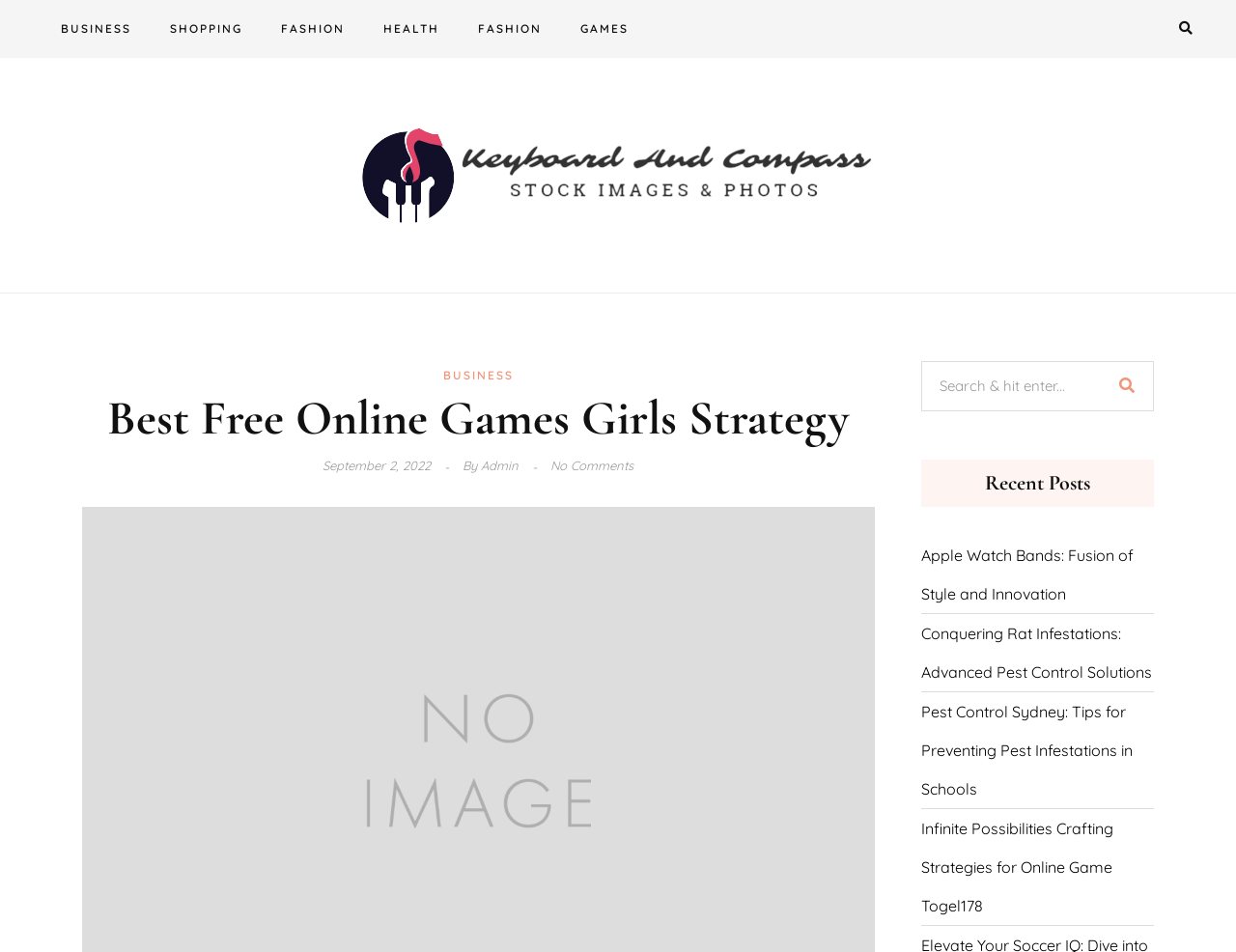Kindly determine the bounding box coordinates of the area that needs to be clicked to fulfill this instruction: "Click on BUSINESS".

[0.035, 0.0, 0.12, 0.061]